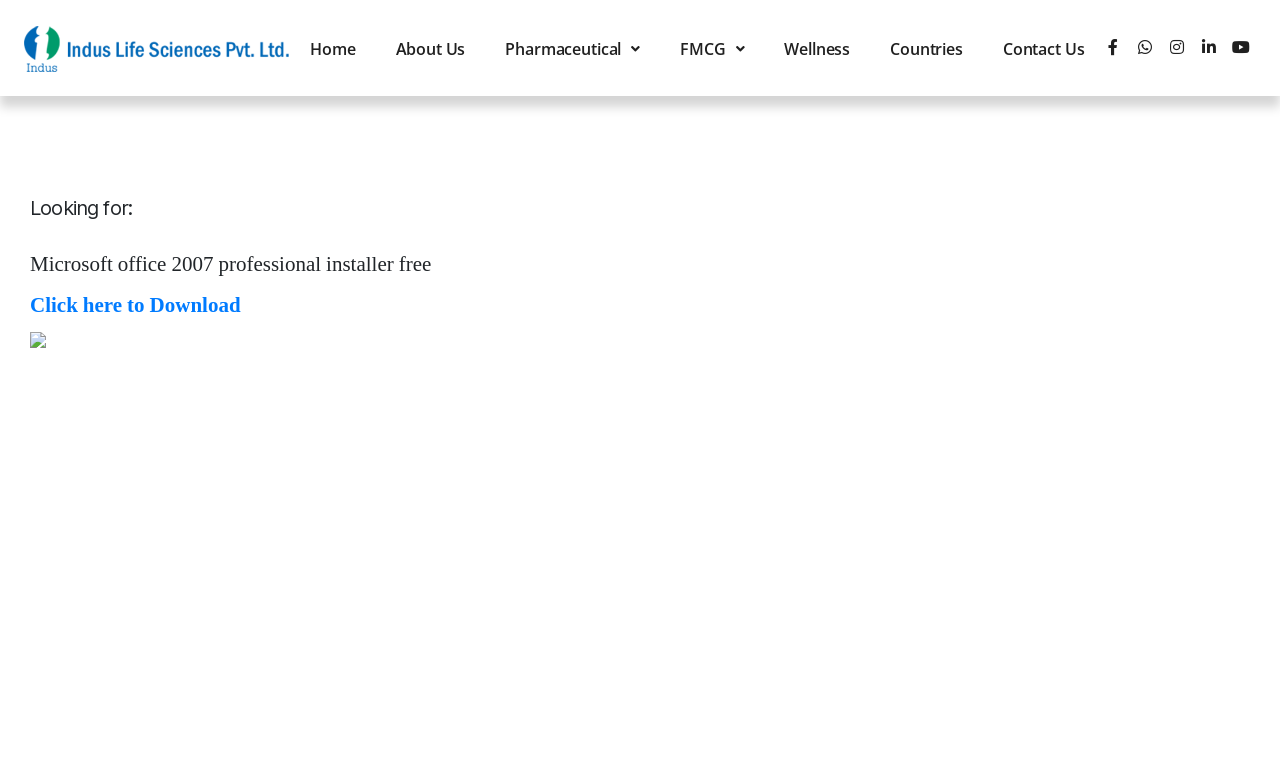Find the bounding box coordinates corresponding to the UI element with the description: "Dialogue Paper". The coordinates should be formatted as [left, top, right, bottom], with values as floats between 0 and 1.

None